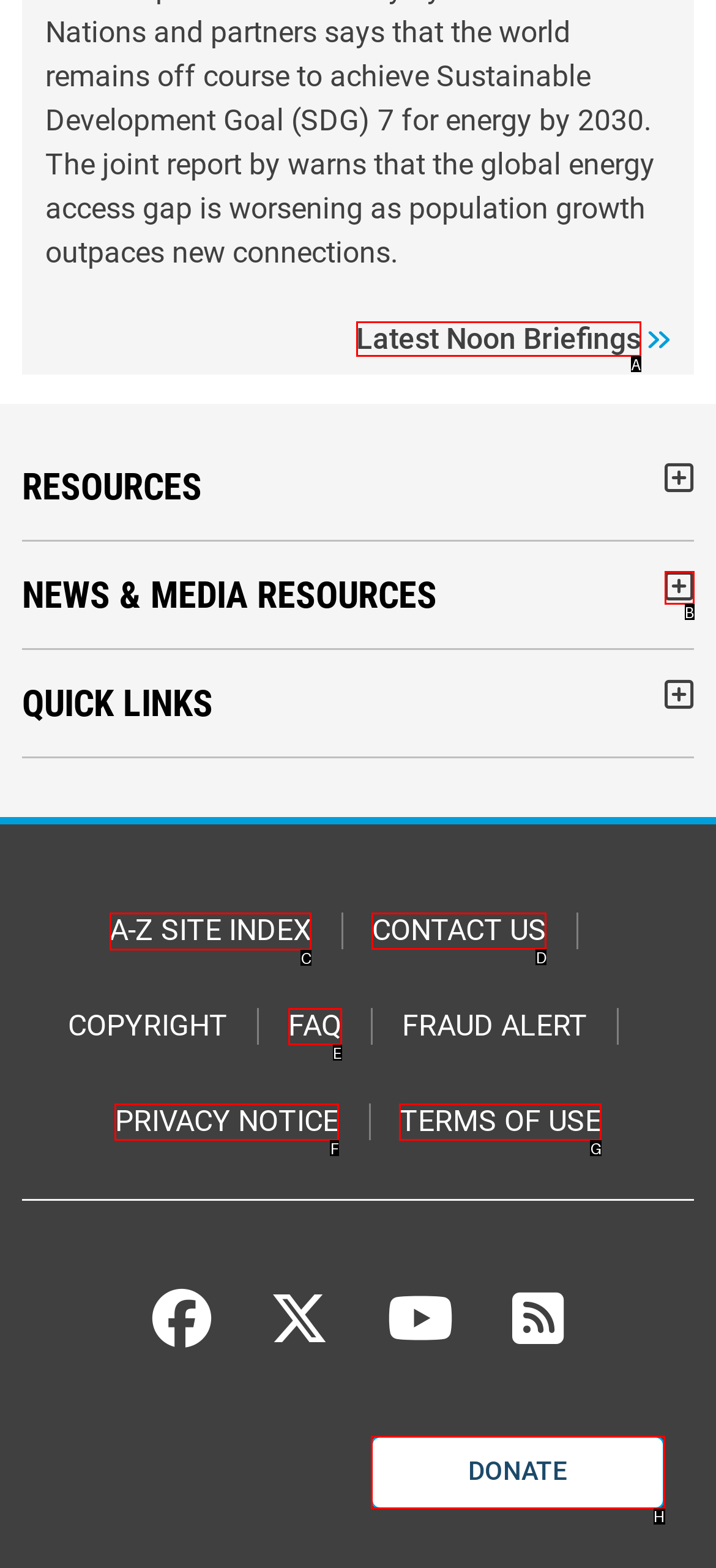Identify the HTML element I need to click to complete this task: Go to A-Z SITE INDEX Provide the option's letter from the available choices.

C